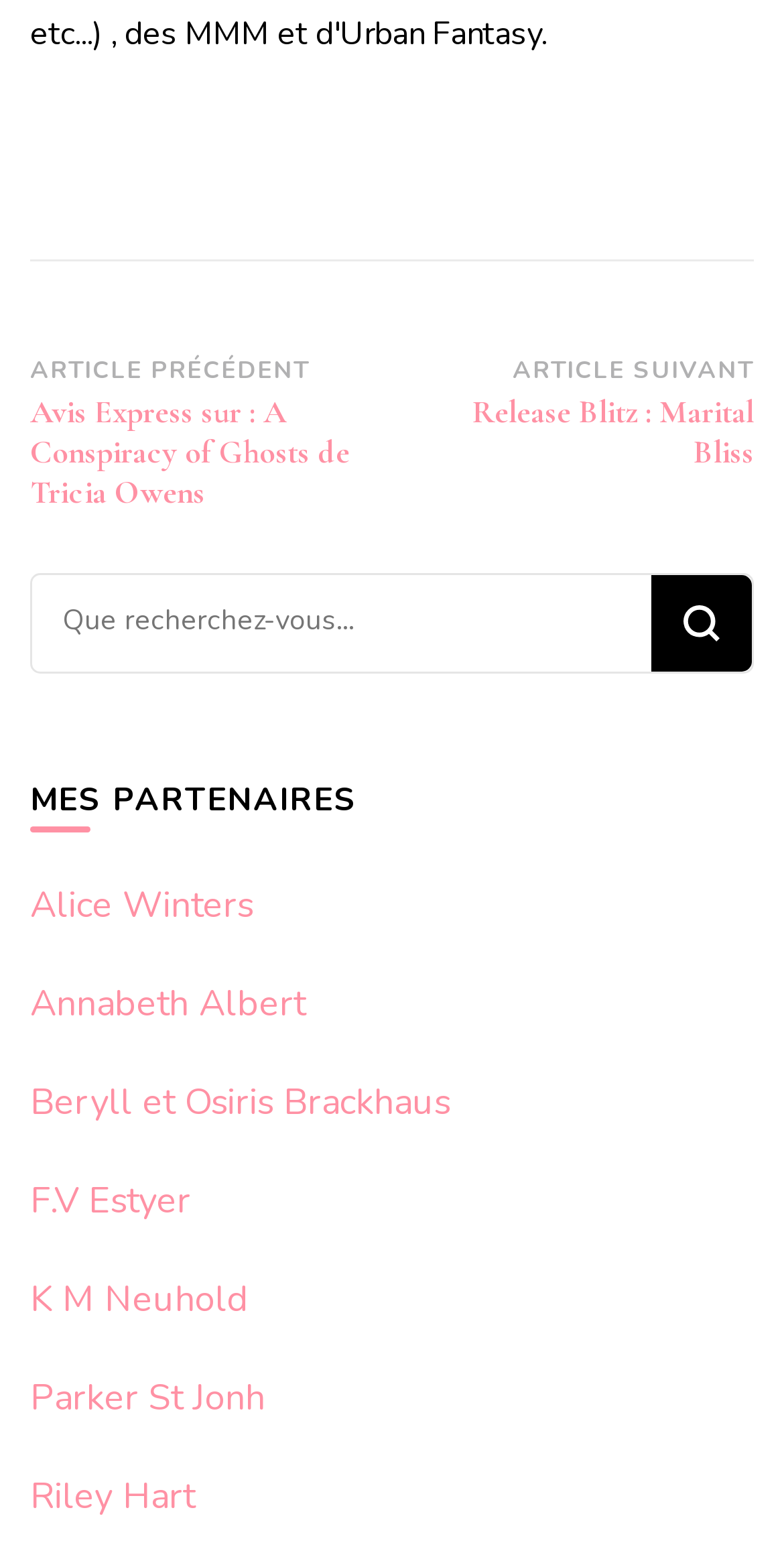Please determine the bounding box coordinates of the element's region to click for the following instruction: "Visit Alice Winters' page".

[0.038, 0.567, 0.323, 0.598]